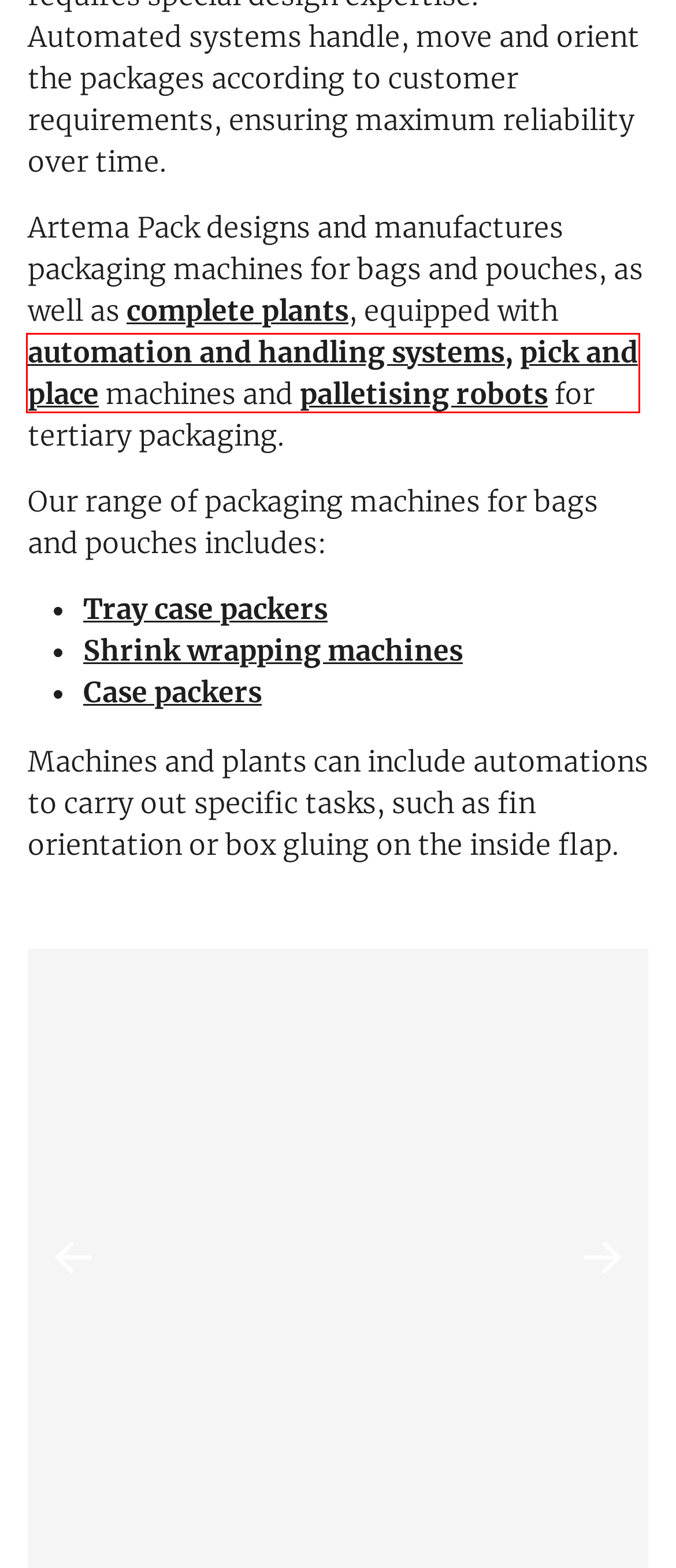Examine the webpage screenshot and identify the UI element enclosed in the red bounding box. Pick the webpage description that most accurately matches the new webpage after clicking the selected element. Here are the candidates:
A. Wrap Around machines for Secondary Packaging | Artema Pack
B. Pick and Place Machines for Packaging | Artema Pack
C. Brick and Bottle Palletisation Systems | Artema Pack
D. Production of Automation and Handling Systems | Artema Pack
E. Download Brochures and Product Data Sheets | Artema Pack
F. Cardboard Tray Forming Machine | Artema Pack
G. Production of Automated Packaging Systems | Artema Pack
H. Automatic Shrink-Wrappers Machine with Film | Artema Pack

B